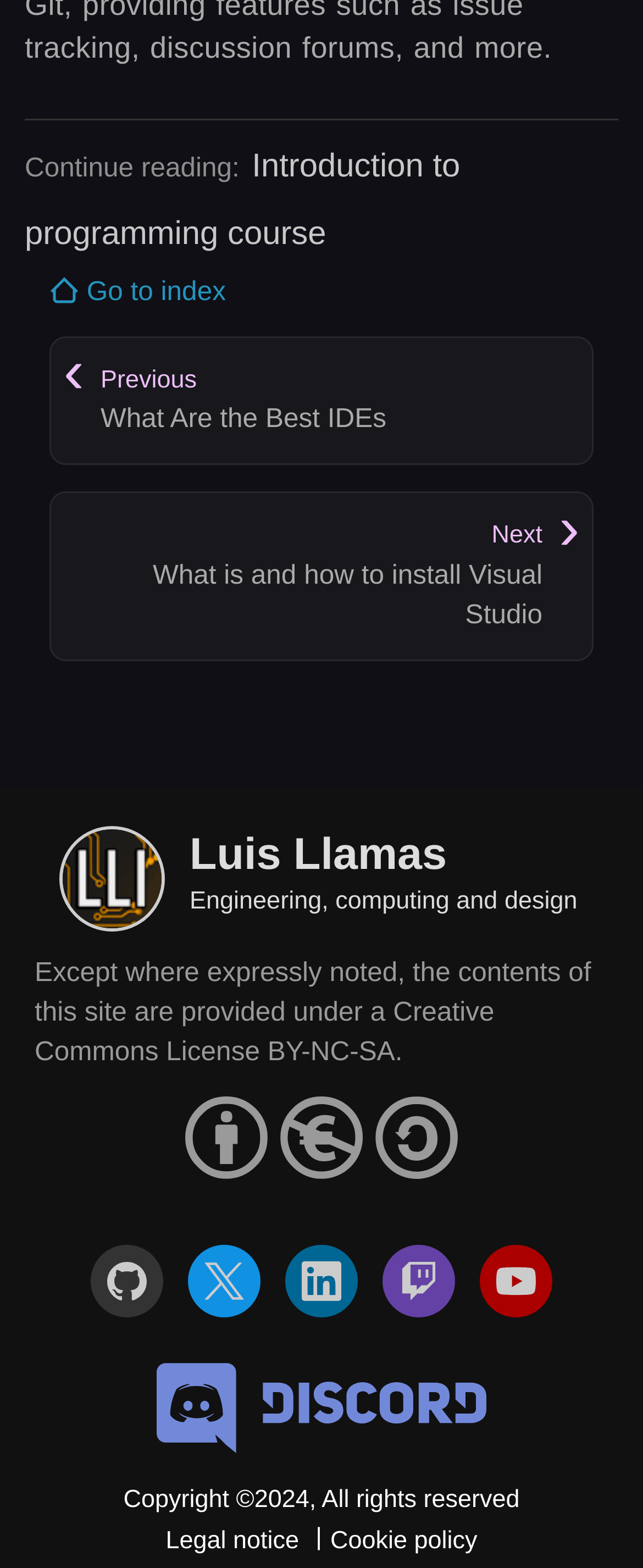Predict the bounding box for the UI component with the following description: "Go to index".

[0.077, 0.172, 0.351, 0.199]